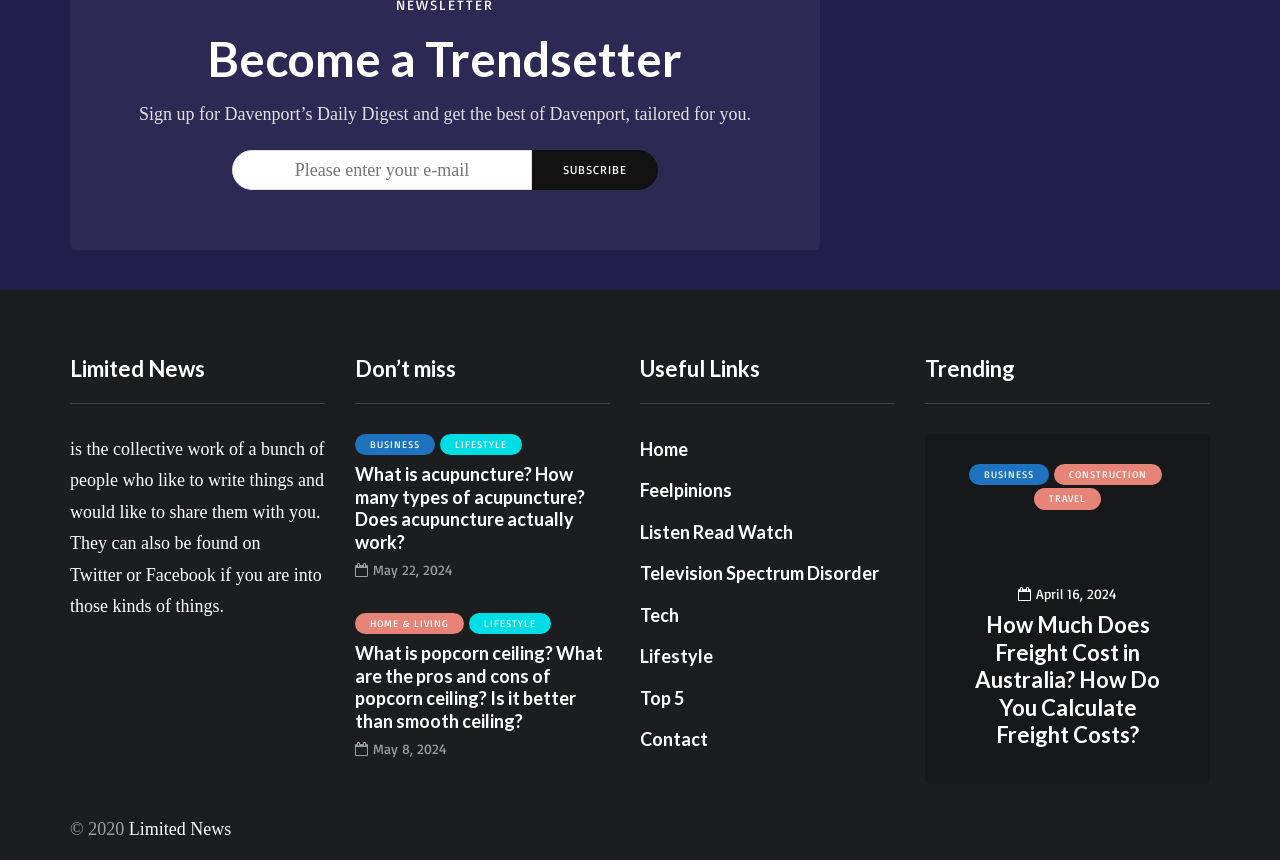How many social media platforms are mentioned?
Refer to the image and provide a one-word or short phrase answer.

2